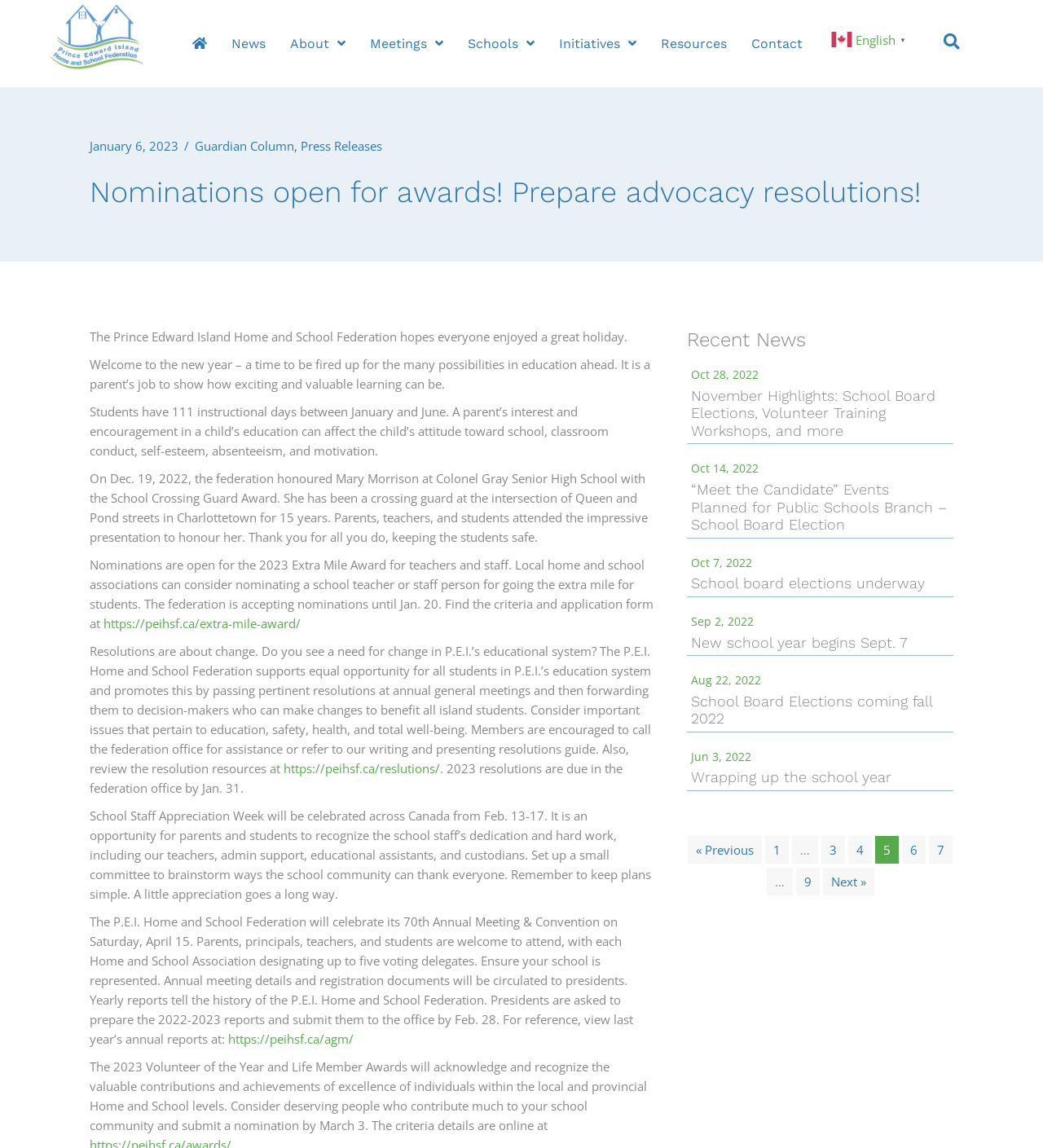Please provide a comprehensive answer to the question based on the screenshot: How many instructional days do students have between January and June?

I found the answer by reading the text in the webpage, specifically the section that talks about the number of instructional days students have between January and June, which is 111.